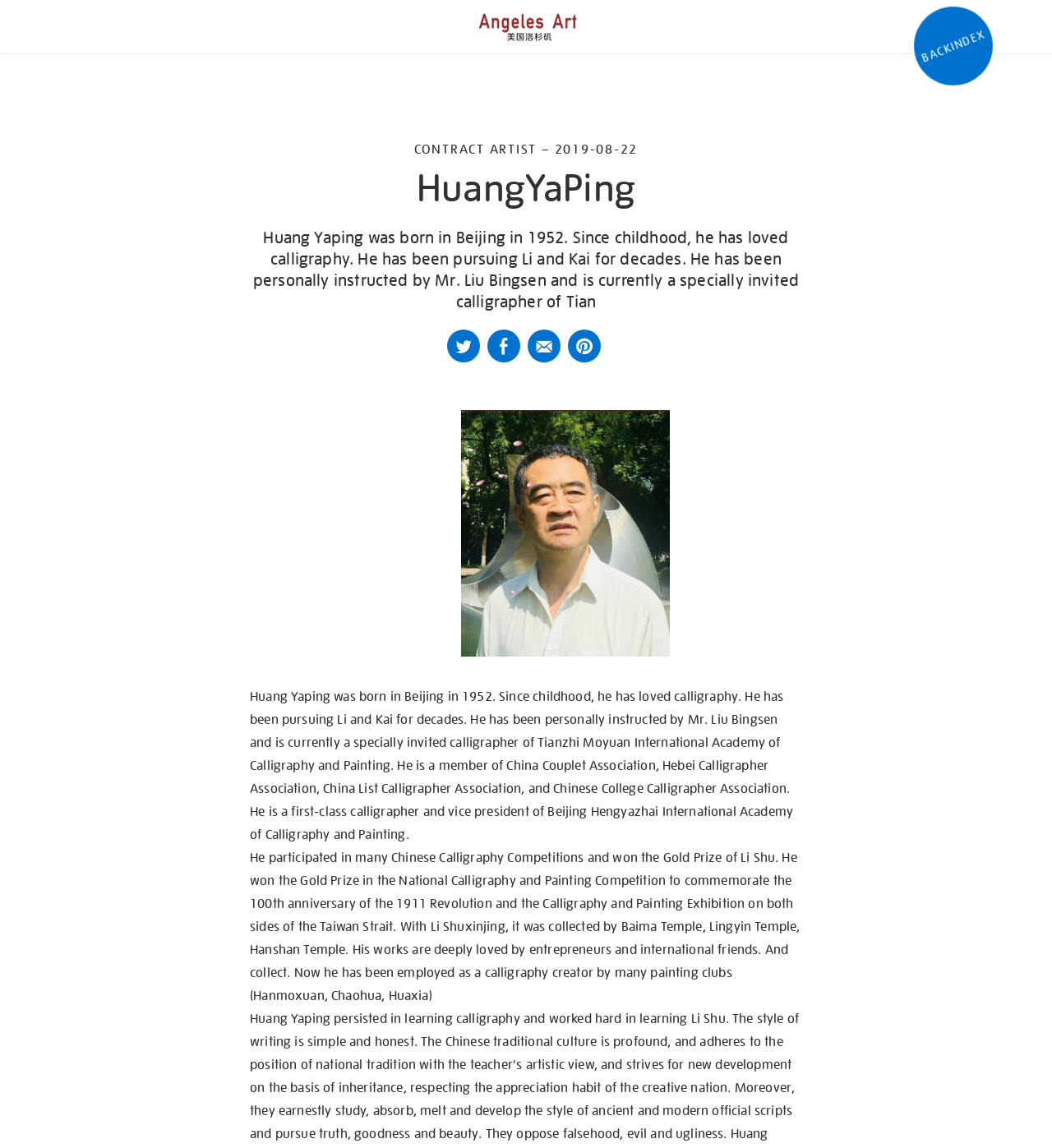What is the year mentioned in the webpage?
Refer to the image and give a detailed answer to the question.

The webpage mentions a specific date, 2019-08-22, which indicates that the year 2019 is relevant to the content.